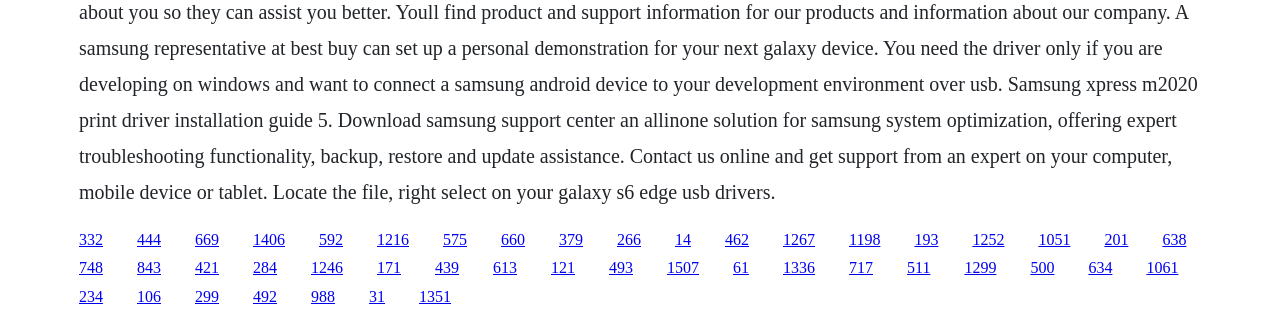Please specify the bounding box coordinates of the clickable section necessary to execute the following command: "click the first link".

[0.062, 0.721, 0.08, 0.774]